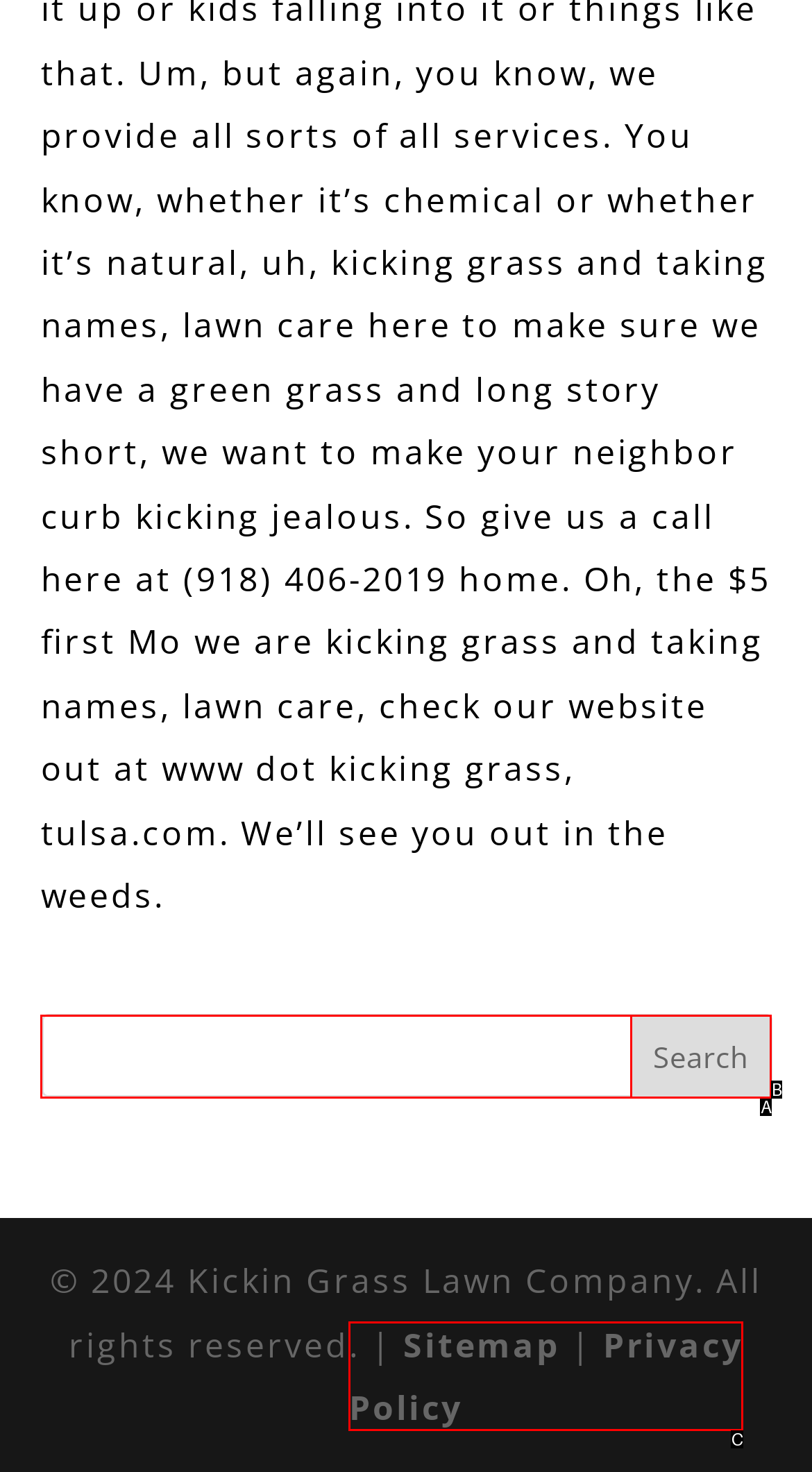Identify the HTML element that corresponds to the description: Privacy Policy Provide the letter of the correct option directly.

C